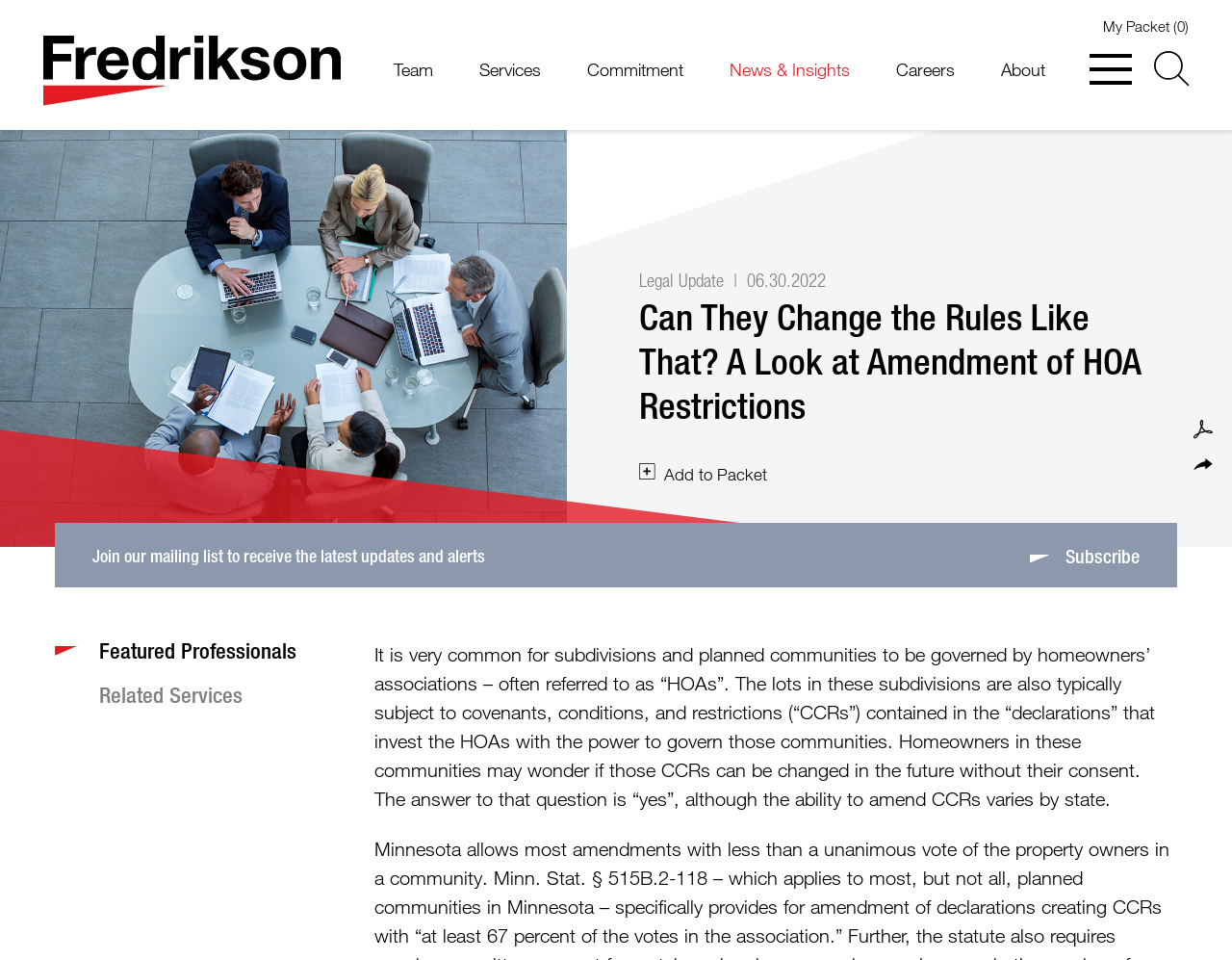What is the format of the document that can be shared?
Please provide a comprehensive and detailed answer to the question.

I found the answer by looking at the link with the text 'PDF' and an image with the same name. This suggests that the format of the document that can be shared is PDF.